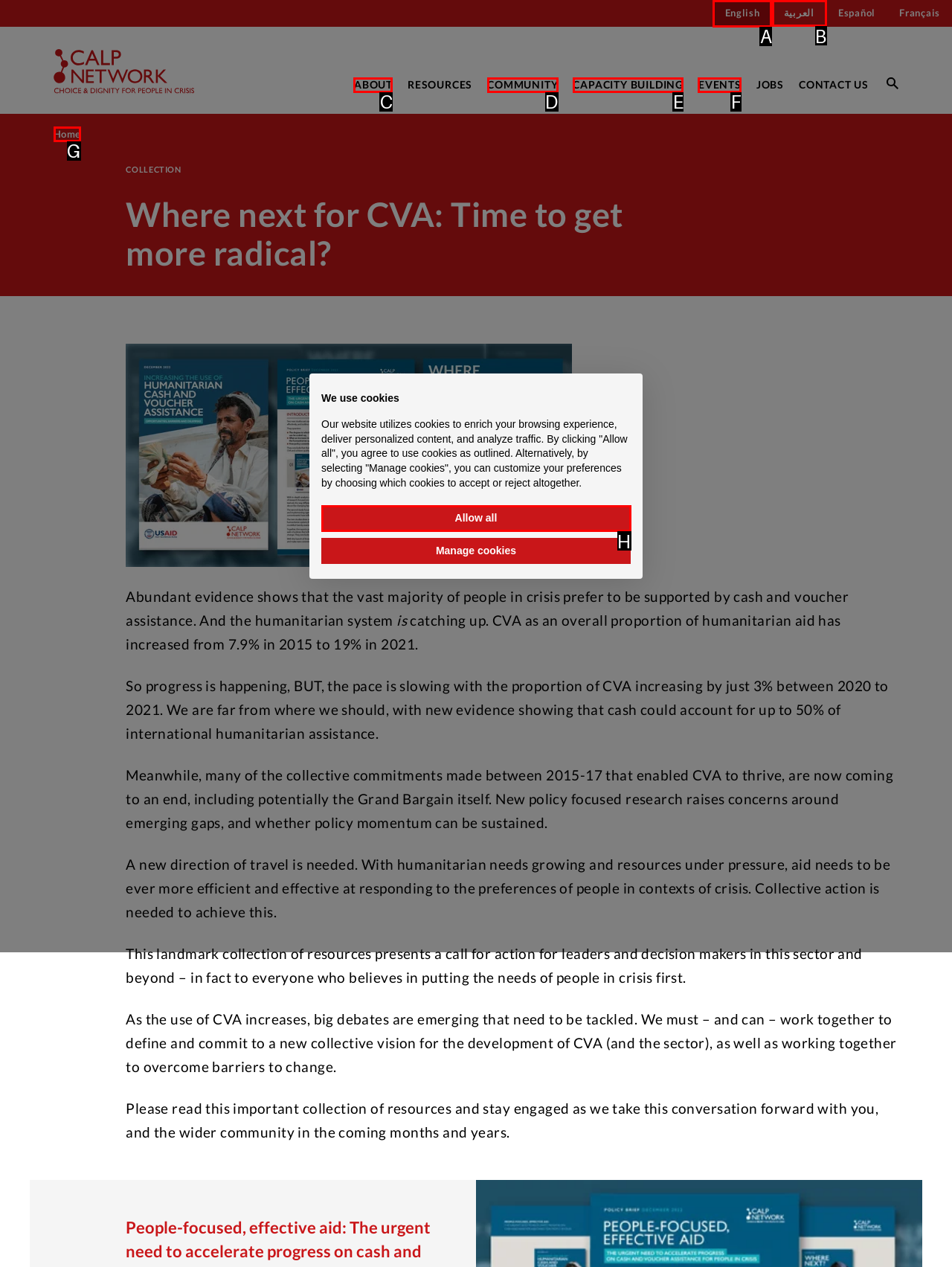Please indicate which option's letter corresponds to the task: Visit the website to discover what a histogram is and how to make one by examining the highlighted elements in the screenshot.

None